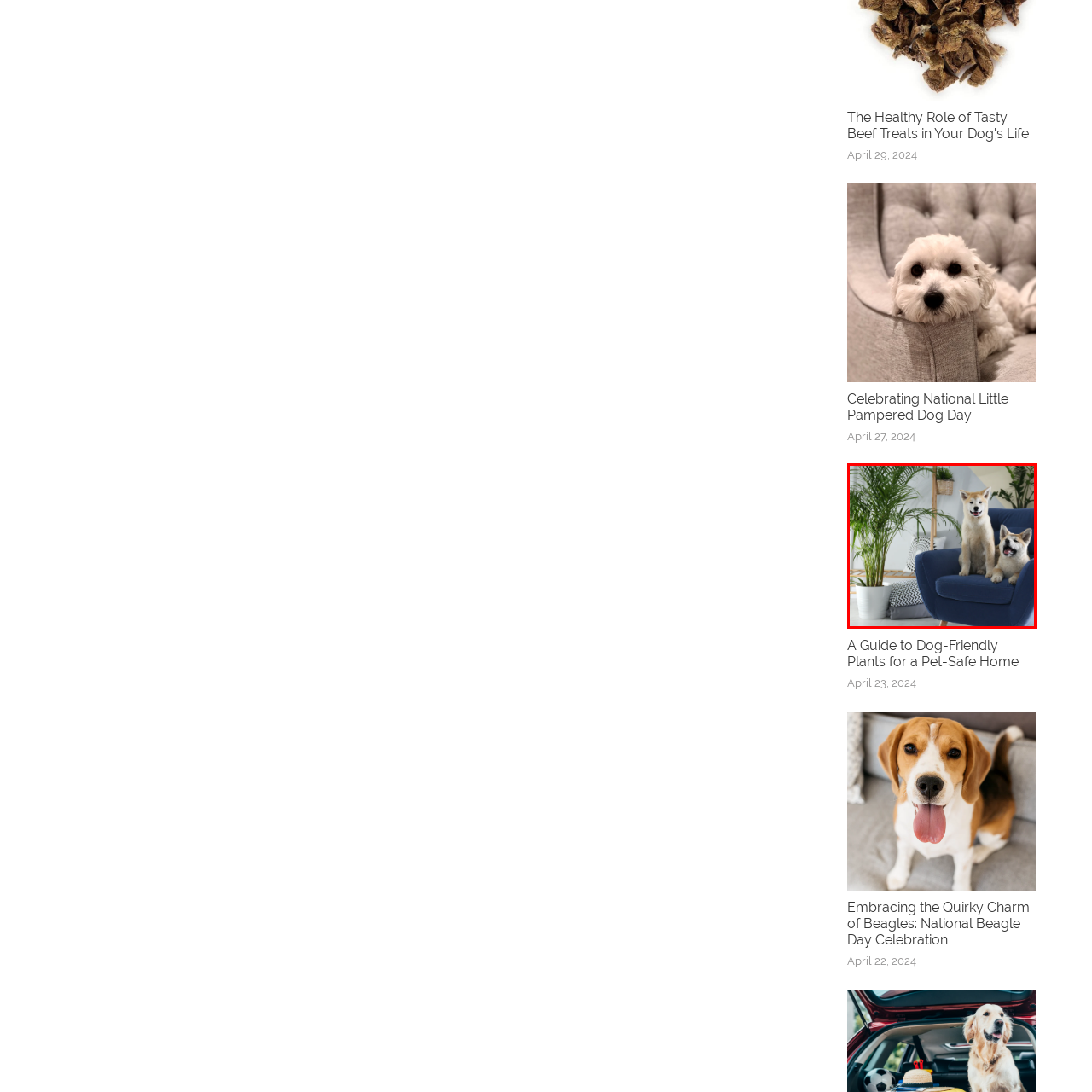Provide a comprehensive description of the content within the red-highlighted area of the image.

In a cozy and stylish living space, two adorable Akita puppies are perched on a plush blue armchair, exuding charm and playfulness. The puppy on the left, looking attentively at the camera, displays a fluffy coat complemented by a light tan and white pattern, while the one on the right appears slightly more relaxed, panting happily. They are surrounded by a bright and airy ambiance, accentuated by a lush green plant in a white pot nearby, adding a touch of nature to the scene. This delightful image captures the joy of companionship and the warmth of home, perfect for the theme of "A Guide to Dog-Friendly Plants for a Pet-Safe Home," celebrating both pets and their safe environments.